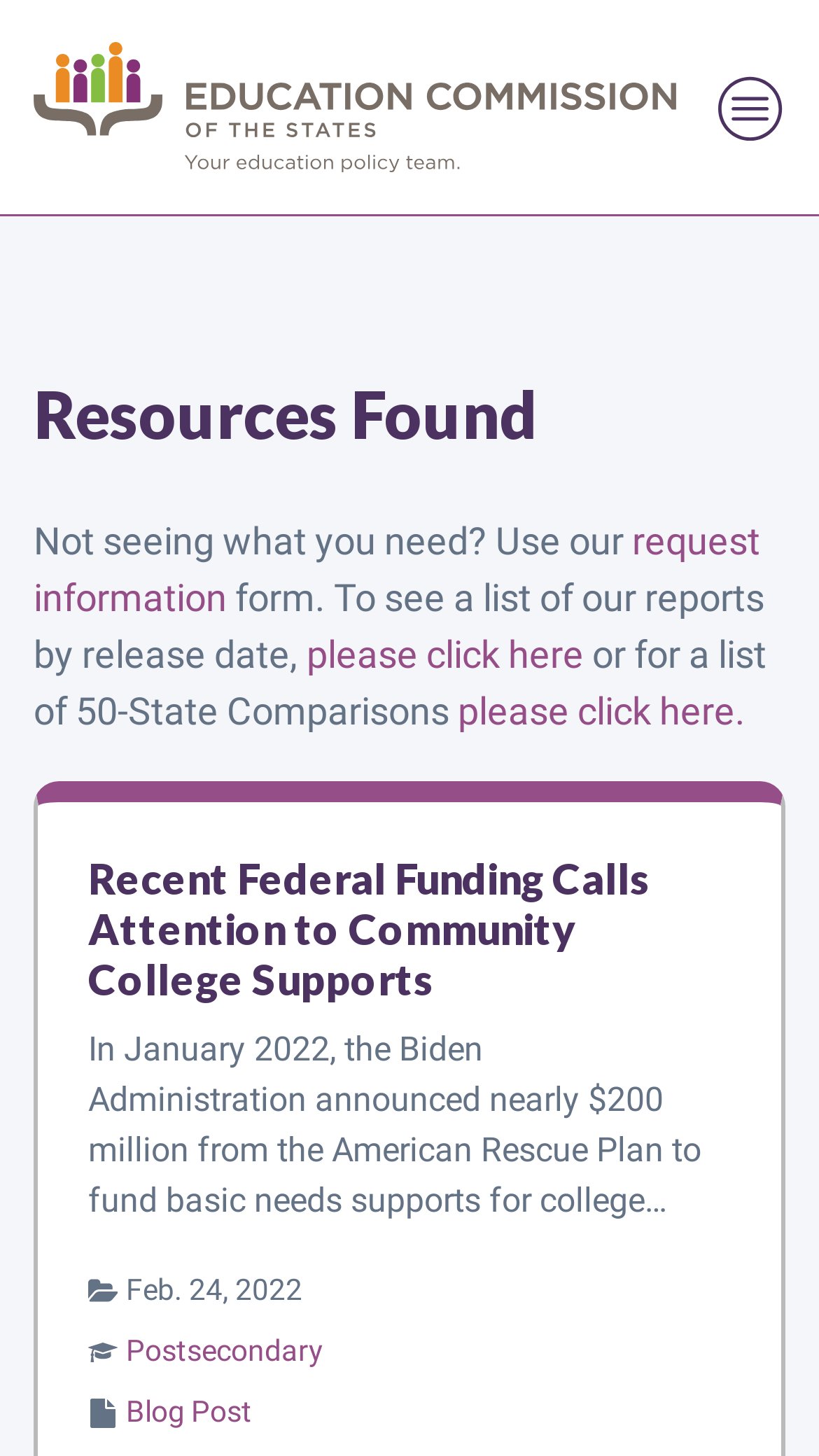Predict the bounding box of the UI element based on the description: "Postsecondary". The coordinates should be four float numbers between 0 and 1, formatted as [left, top, right, bottom].

[0.154, 0.916, 0.395, 0.939]